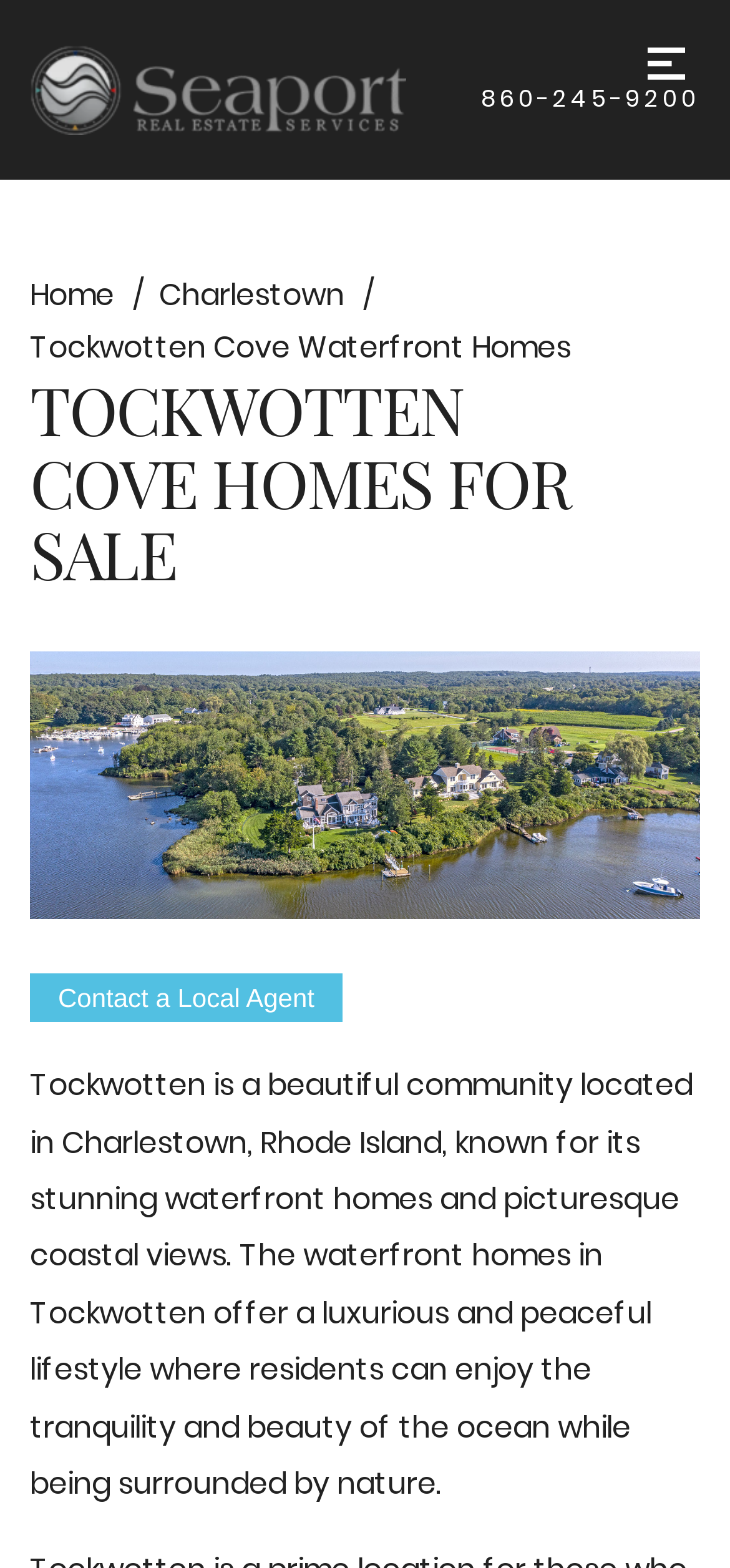Give a succinct answer to this question in a single word or phrase: 
What type of views do the waterfront homes in Tockwotten offer?

Picturesque coastal views